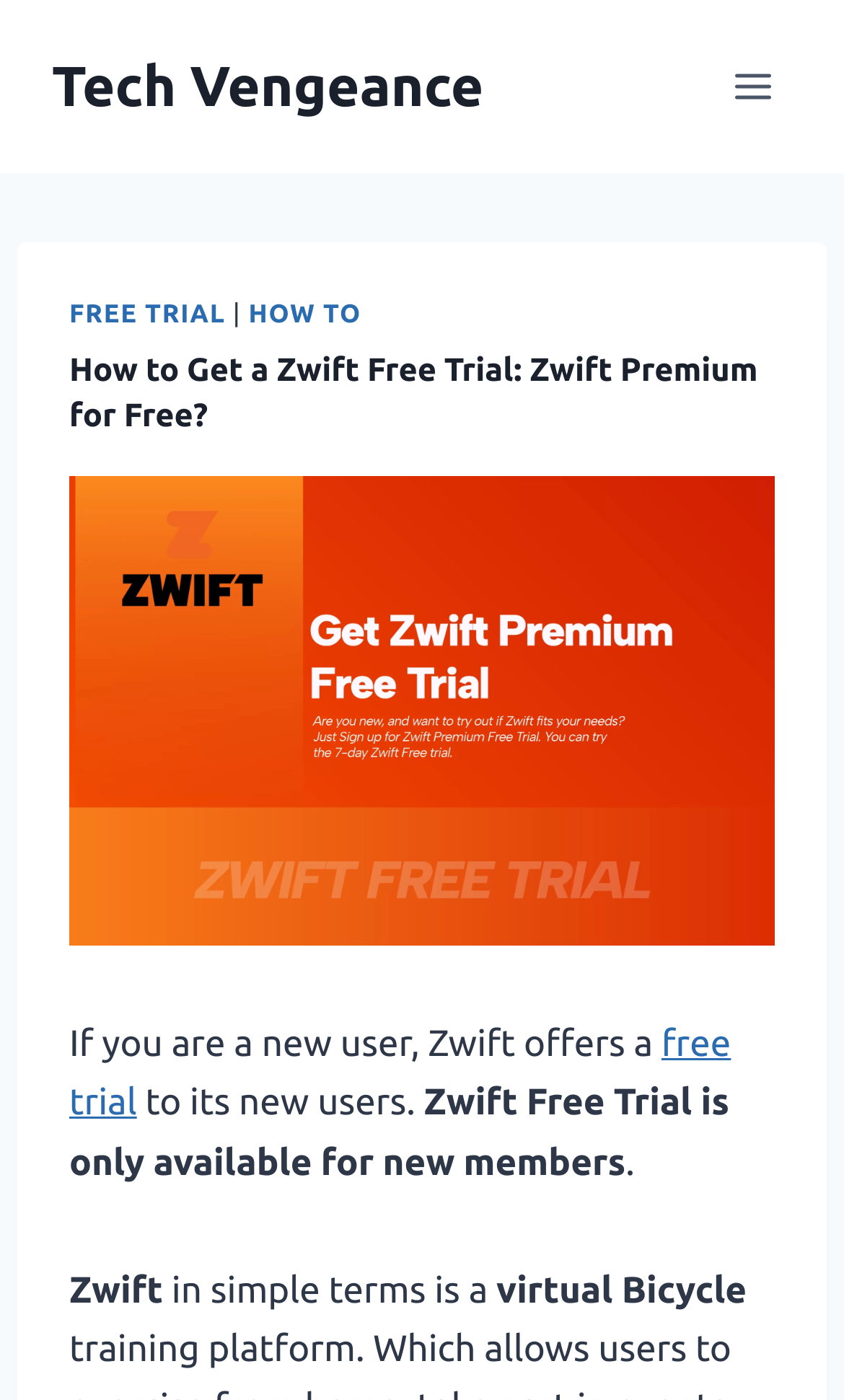What is the relationship between Zwift and Zwift Premium?
Give a single word or phrase as your answer by examining the image.

Zwift Premium is a version of Zwift